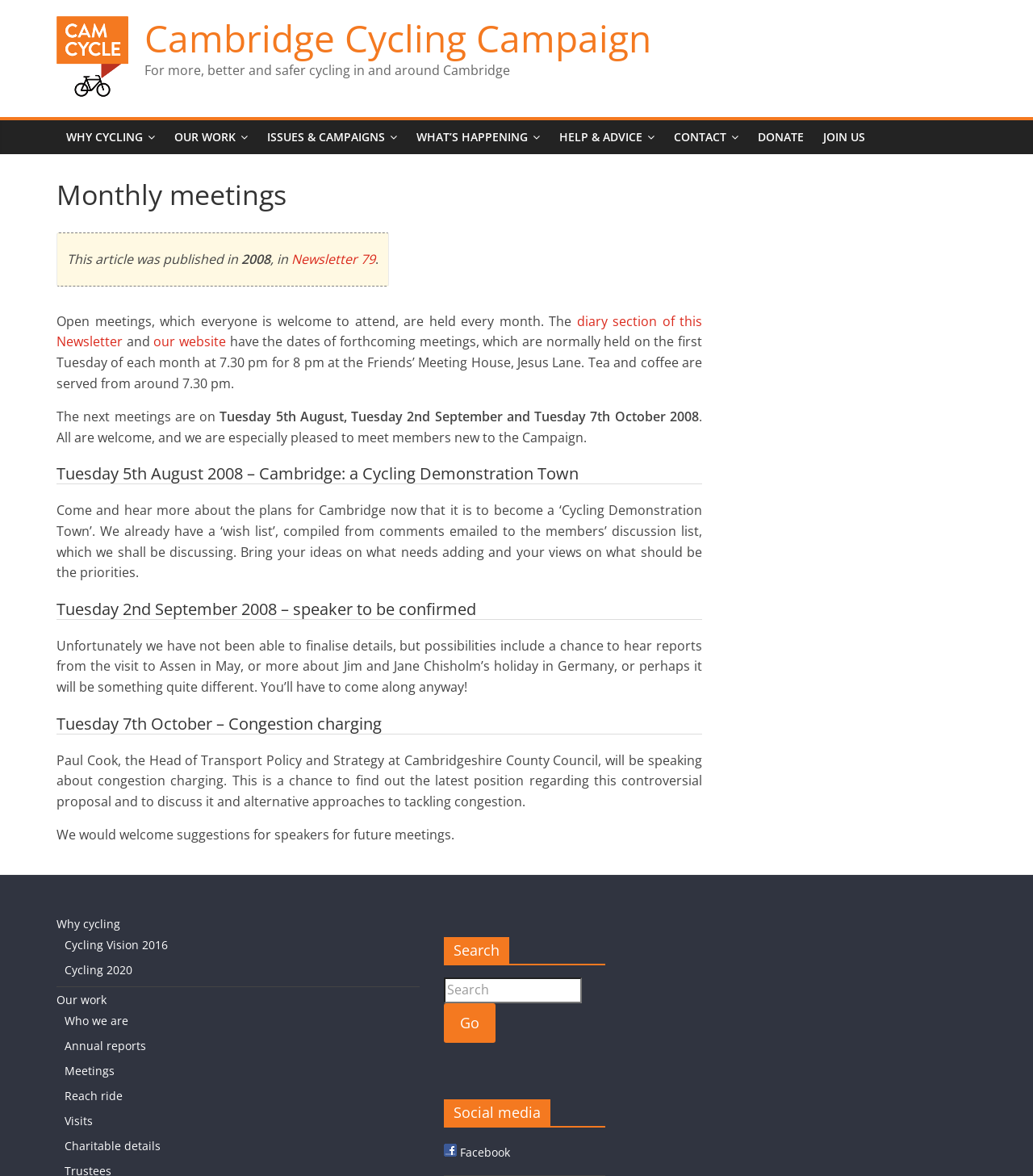Determine the bounding box coordinates for the area that needs to be clicked to fulfill this task: "Search for something". The coordinates must be given as four float numbers between 0 and 1, i.e., [left, top, right, bottom].

[0.43, 0.831, 0.563, 0.853]